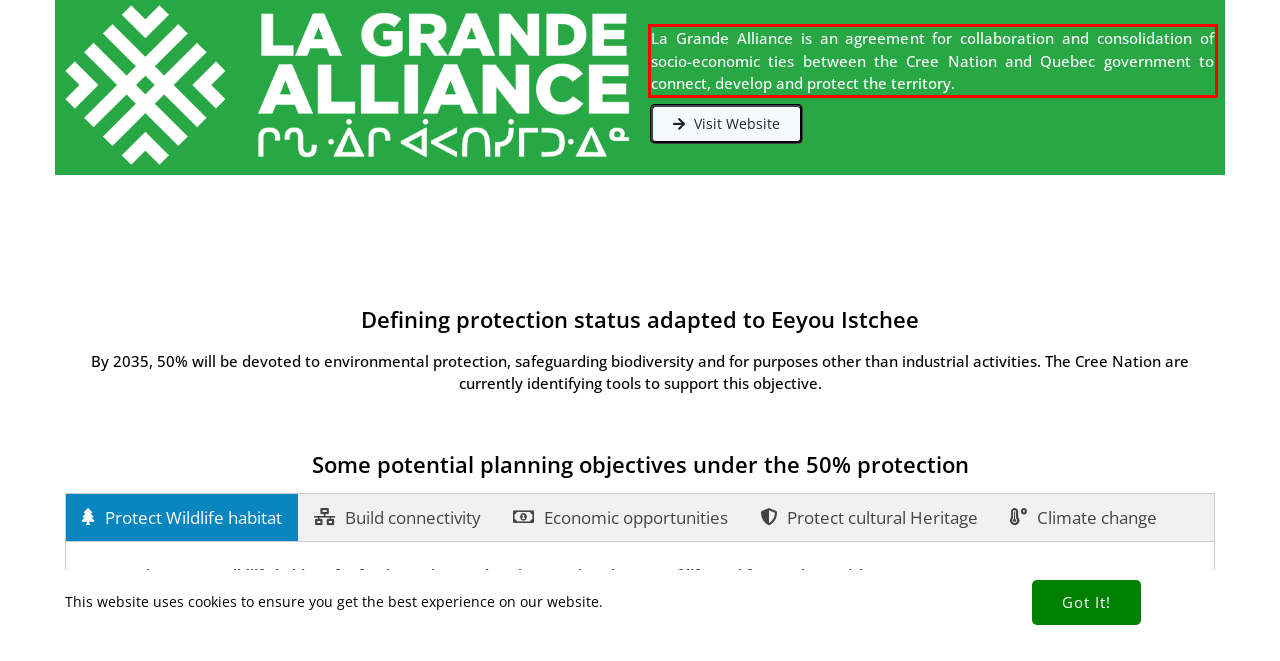Identify and extract the text within the red rectangle in the screenshot of the webpage.

La Grande Alliance is an agreement for collaboration and consolidation of socio-economic ties between the Cree Nation and Quebec government to connect, develop and protect the territory.